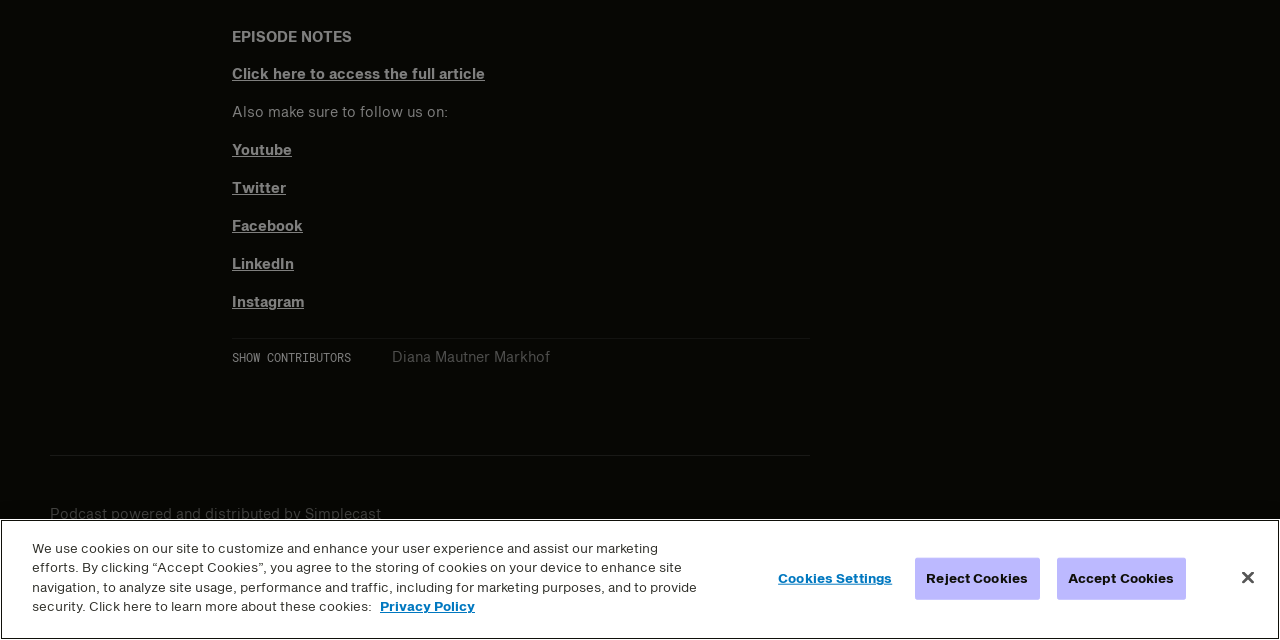Refer to the element description Privacy Policy and identify the corresponding bounding box in the screenshot. Format the coordinates as (top-left x, top-left y, bottom-right x, bottom-right y) with values in the range of 0 to 1.

[0.297, 0.935, 0.371, 0.96]